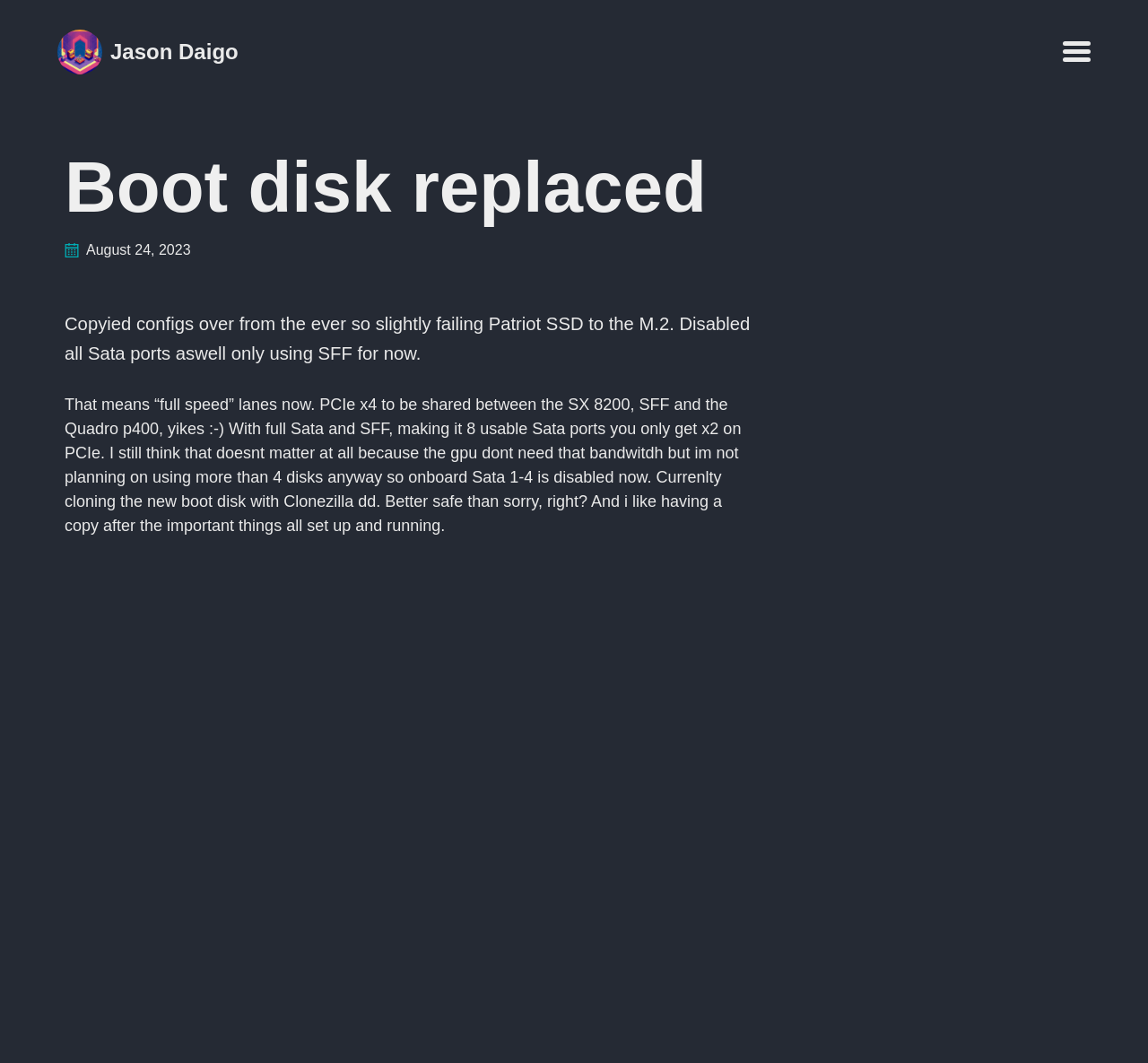What tool is being used to clone the new boot disk?
Identify the answer in the screenshot and reply with a single word or phrase.

Clonezilla dd